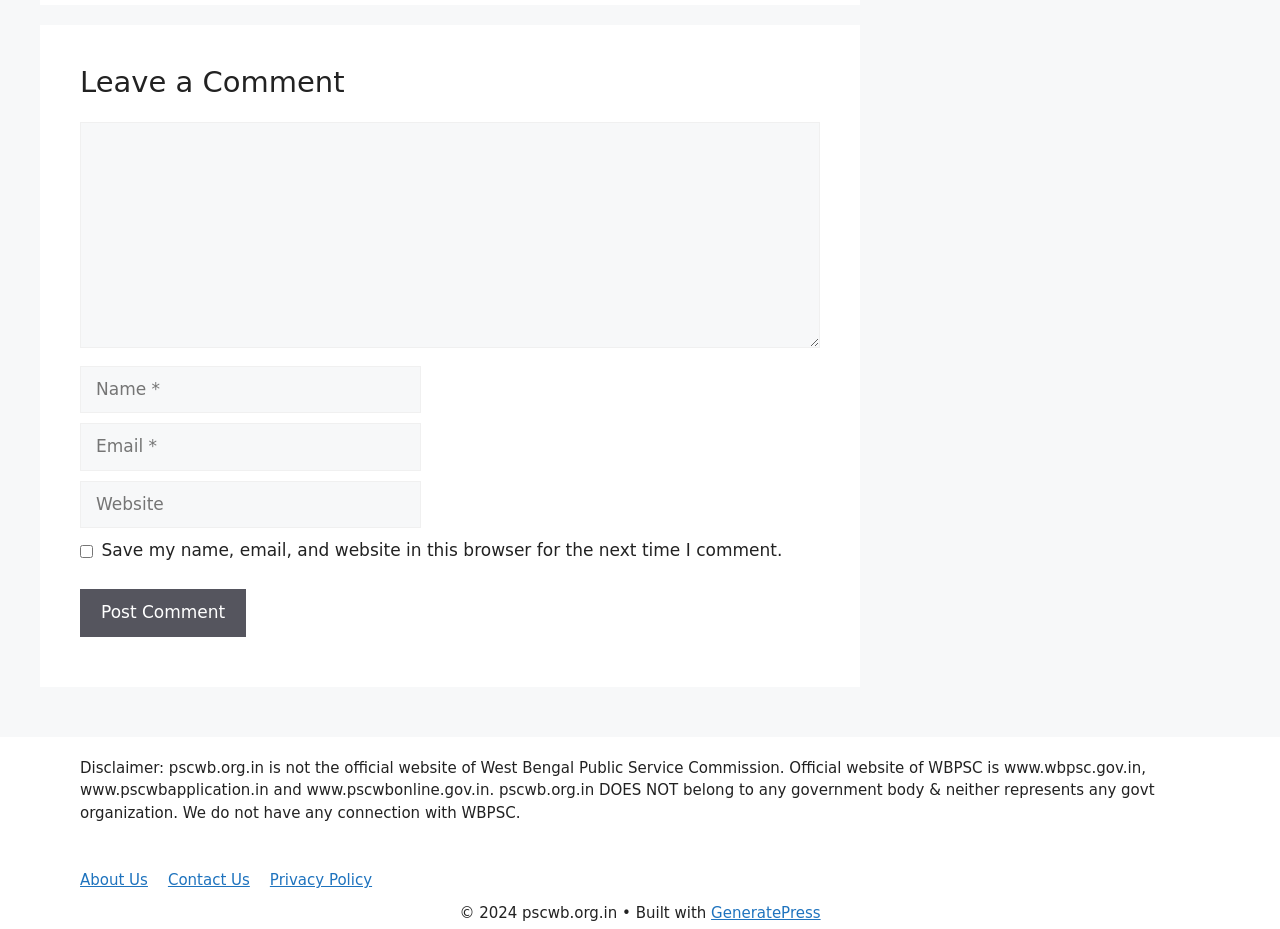What is the disclaimer about on this website?
Provide a thorough and detailed answer to the question.

The disclaimer is stated in a StaticText element with a bounding box coordinate of [0.062, 0.817, 0.902, 0.885]. It explicitly states that pscwb.org.in is not the official website of West Bengal Public Service Commission and provides the official website URLs. This disclaimer is likely intended to clarify the website's affiliation and avoid any confusion.